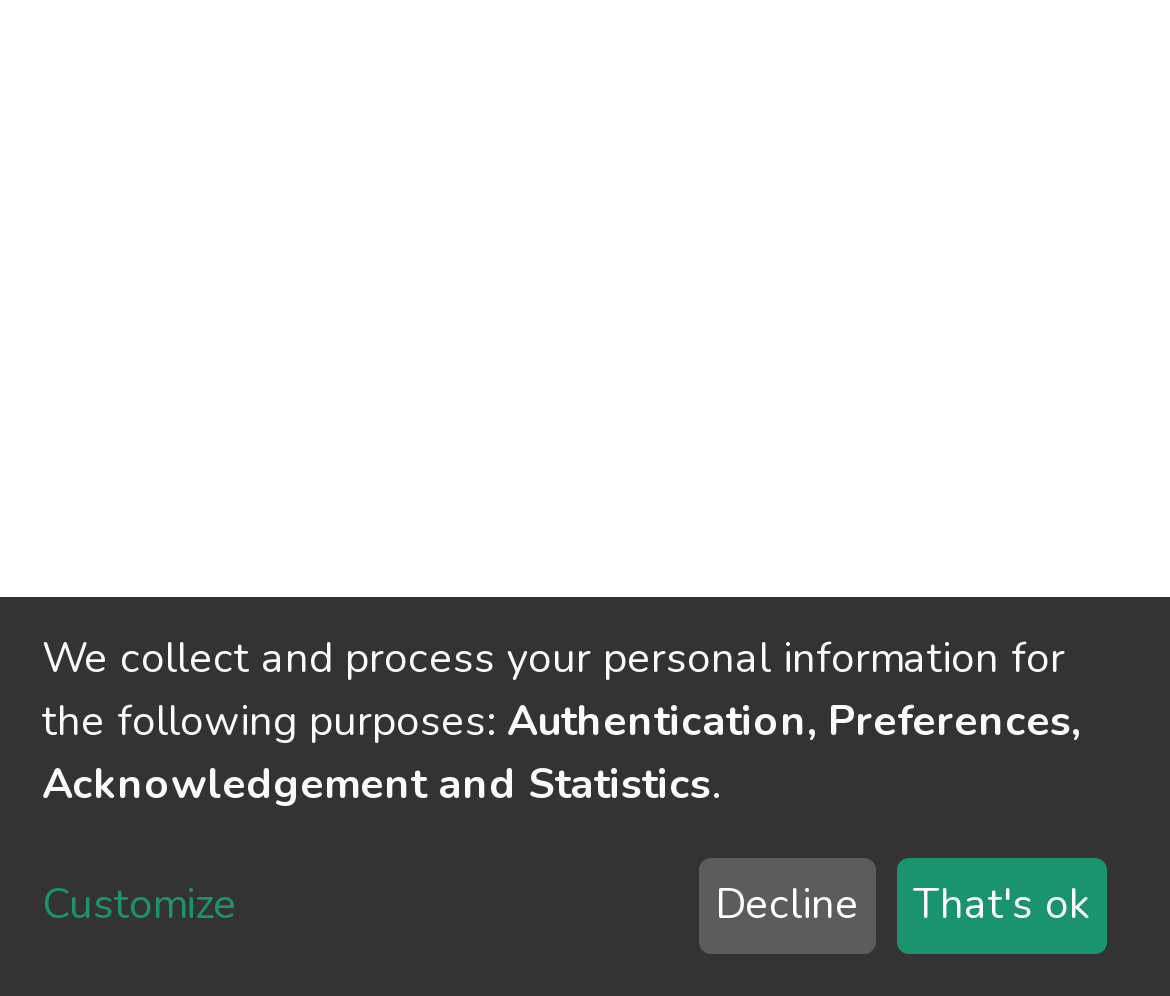Locate the UI element described by Decline in the provided webpage screenshot. Return the bounding box coordinates in the format (top-left x, top-left y, bottom-right x, bottom-right y), ensuring all values are between 0 and 1.

[0.596, 0.861, 0.748, 0.958]